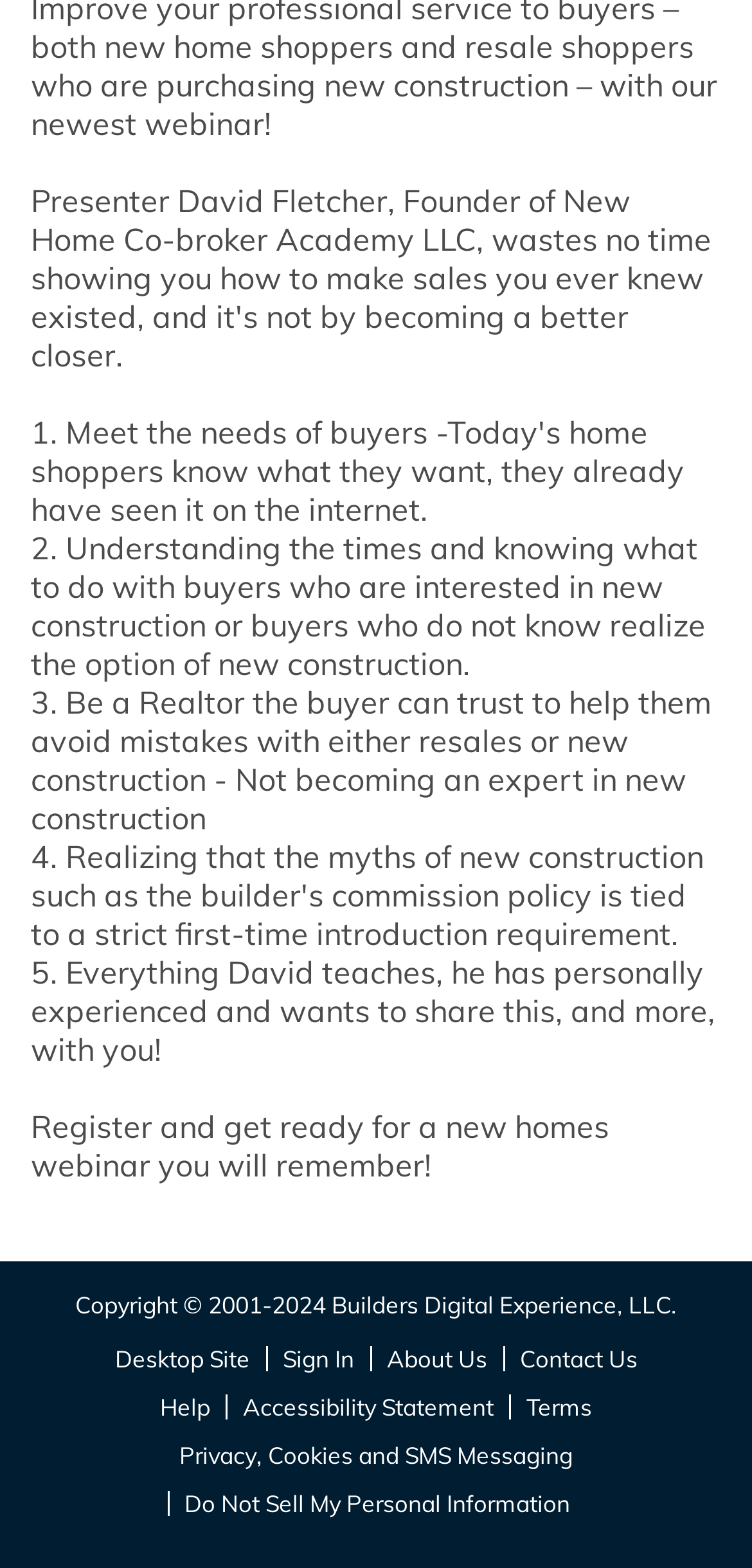How many links are there at the bottom of the webpage?
Respond to the question with a single word or phrase according to the image.

9